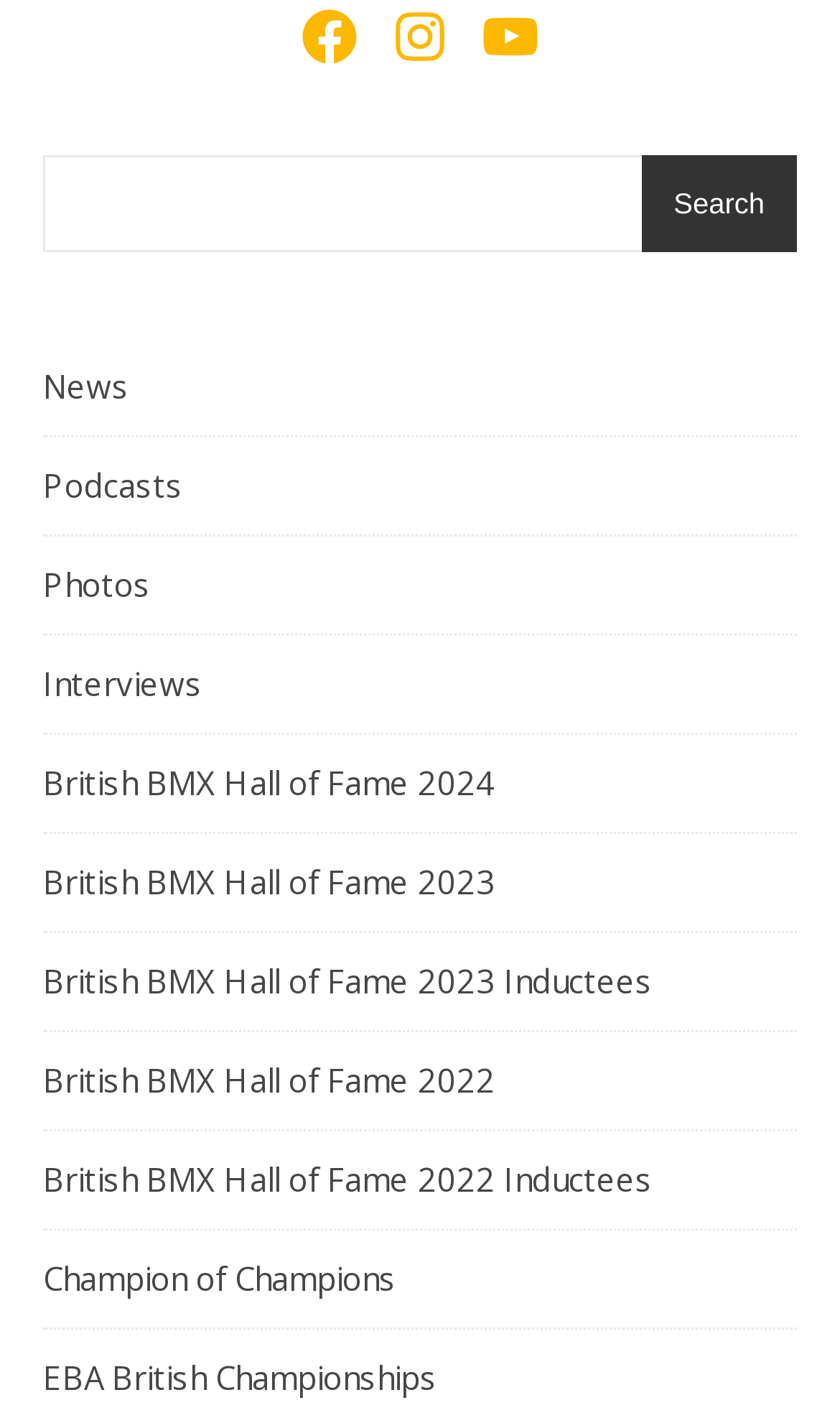What type of content is featured on the webpage?
Provide a detailed and well-explained answer to the question.

The webpage has links to various pages with titles related to BMX, such as 'News', 'Podcasts', 'Photos', 'Interviews', and 'British BMX Hall of Fame' with different years, indicating that the webpage is focused on providing content related to BMX.